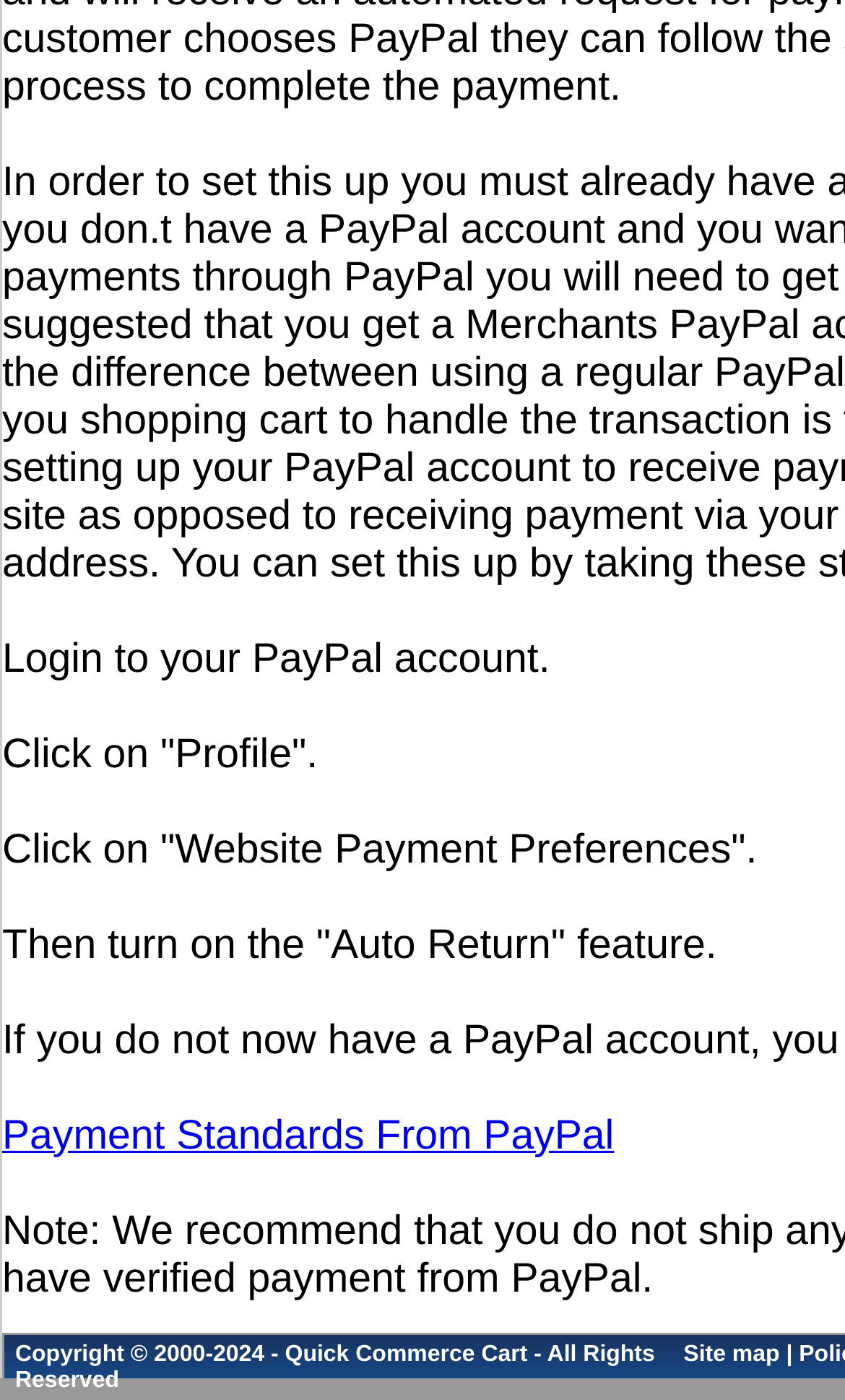How many links are there on the webpage?
Answer with a single word or short phrase according to what you see in the image.

2